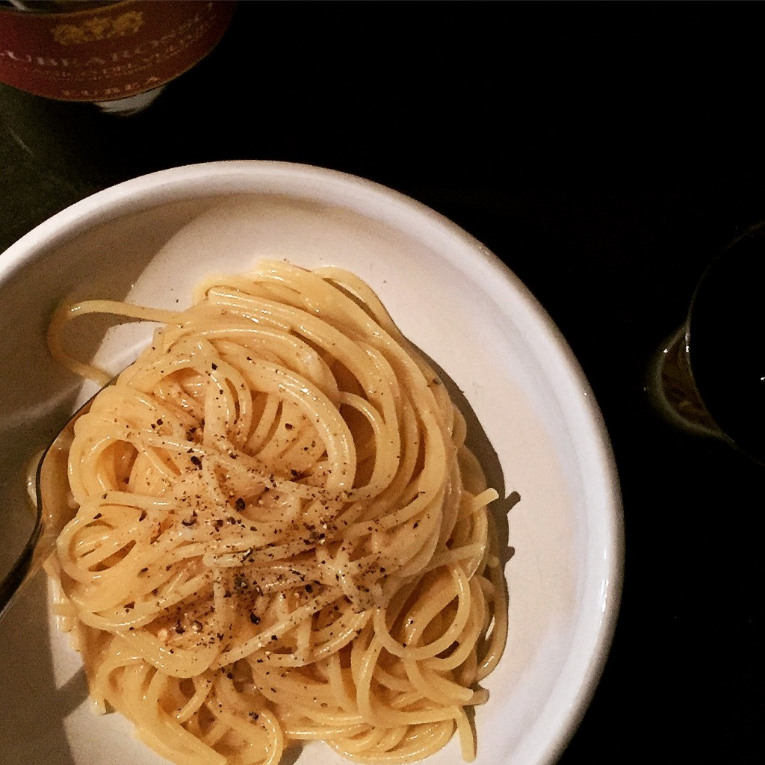Examine the image and give a thorough answer to the following question:
What is the language of the text overlay?

The caption states that the text overlay adds a personal touch, encouraging diners with a heartfelt 'Buon Appetito', which is an Italian phrase, indicating that the language of the text overlay is Italian.